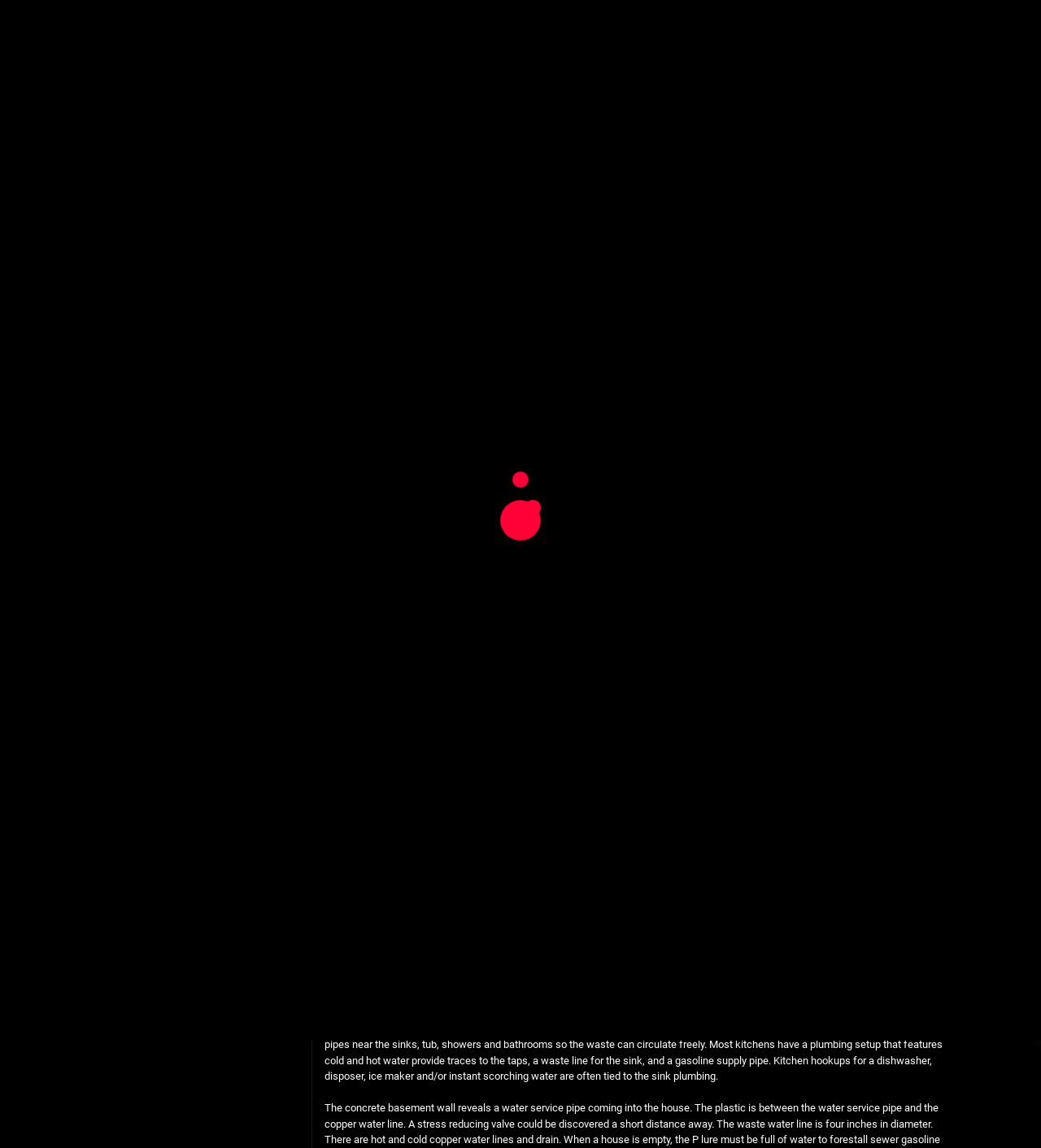Determine the bounding box coordinates of the clickable area required to perform the following instruction: "Click the 'Electrician' link". The coordinates should be represented as four float numbers between 0 and 1: [left, top, right, bottom].

[0.412, 0.78, 0.458, 0.791]